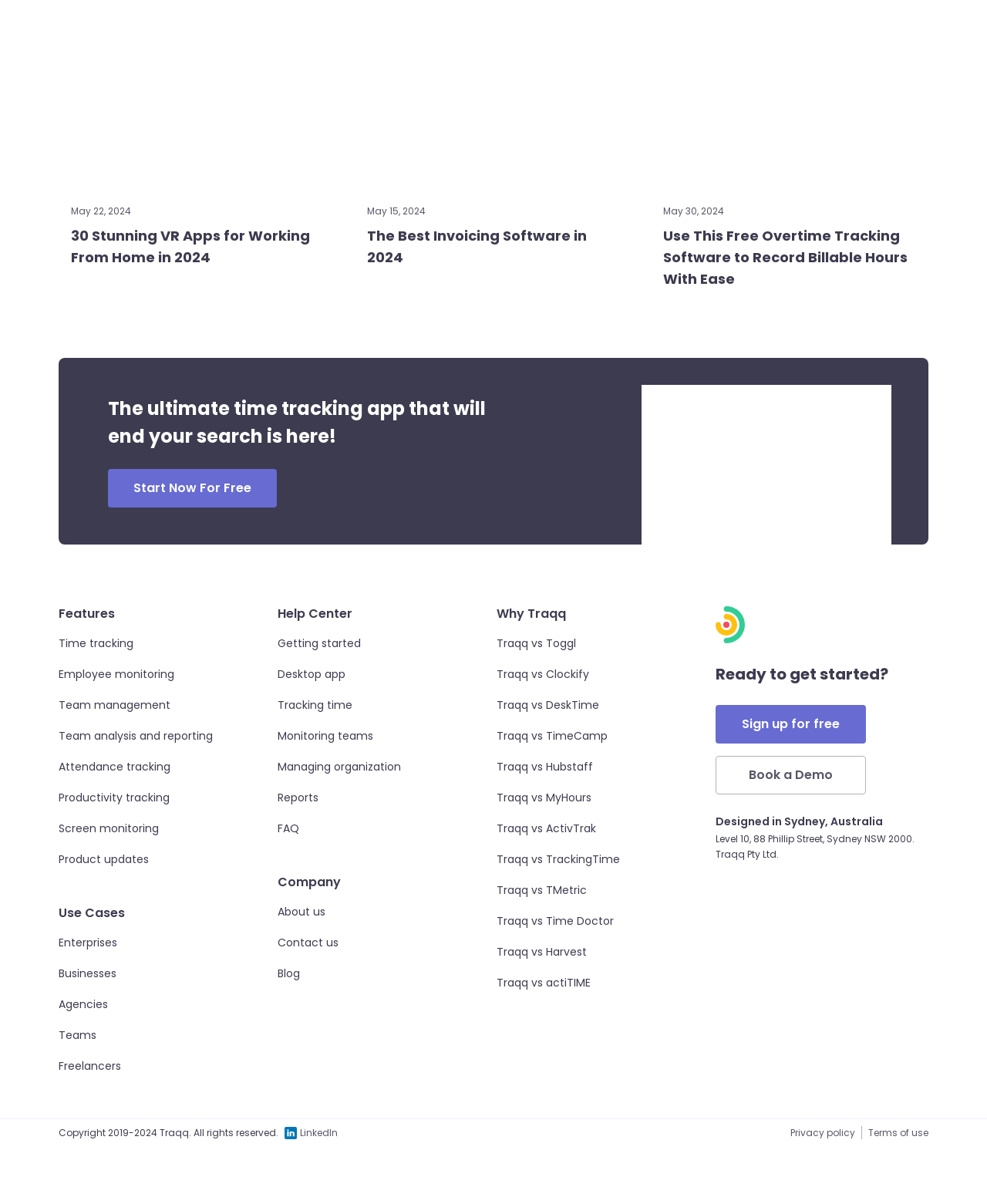What is the company's location?
Answer the question based on the image using a single word or a brief phrase.

Sydney, Australia